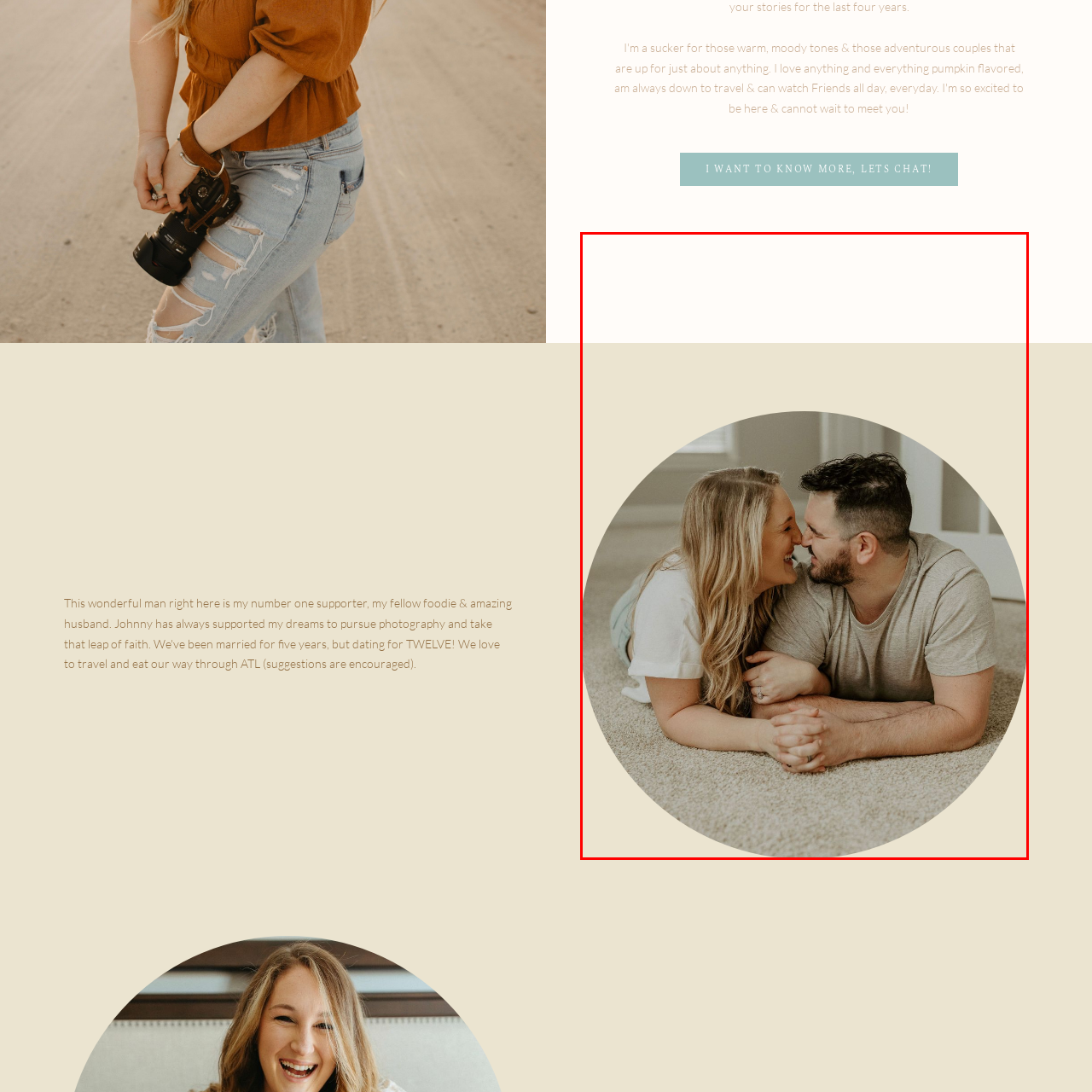Focus on the image enclosed by the red outline and give a short answer: What is the shape of the framing in the image?

Circular